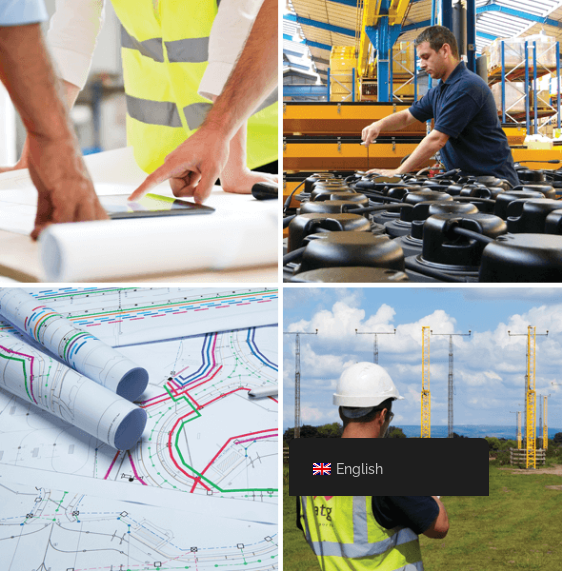Provide an in-depth description of the image.

The image showcases a collage of professional settings related to the aviation and construction industries, highlighting teamwork and technical expertise. 

In the top left corner, two individuals are engaged in discussion over blueprints, indicating collaborative planning in project management, possibly related to airport infrastructure. Their outfits, including a reflective safety vest, suggest a focus on safety and organization.

The top right features a worker in an industrial environment, meticulously assembling or inspecting aviation equipment, showcasing the hands-on approach vital in ground support.

The bottom left displays a close-up of rolled-up technical diagrams, rich in color-coded lines and details, indicative of engineering work necessary for infrastructure development.

In the bottom right, a person wearing a hard hat is situated outdoors, overlooking cranes in a construction setting, emphasizing the significant development in aviation or infrastructure projects.

Additionally, there is a banner at the bottom indicating the language option for 'English,' suggesting accessibility for an international audience. This image encapsulates the commitment to quality and collaboration in ensuring successful aviation solutions.